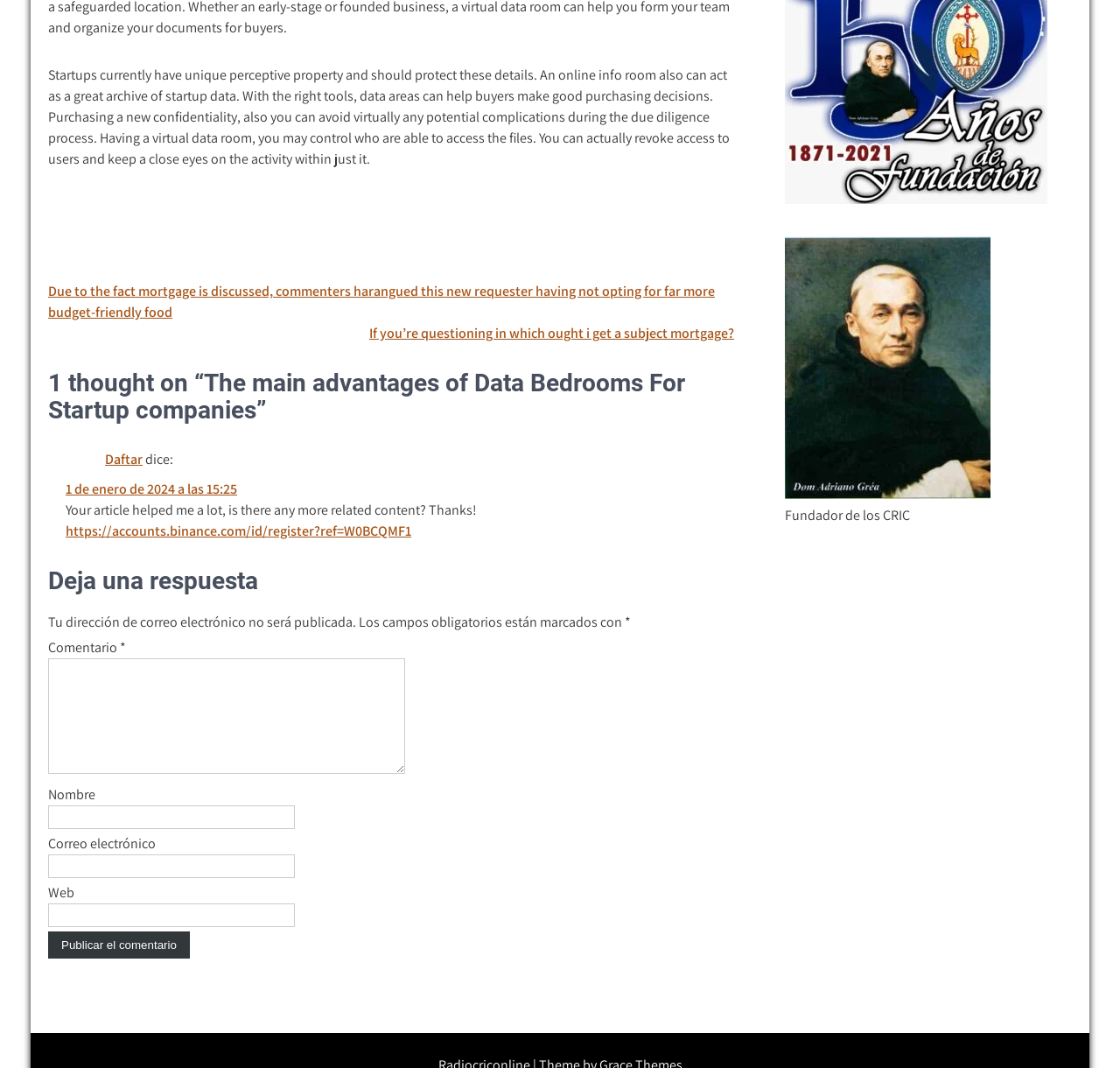Given the description "parent_node: Nombre name="author"", determine the bounding box of the corresponding UI element.

[0.043, 0.754, 0.264, 0.777]